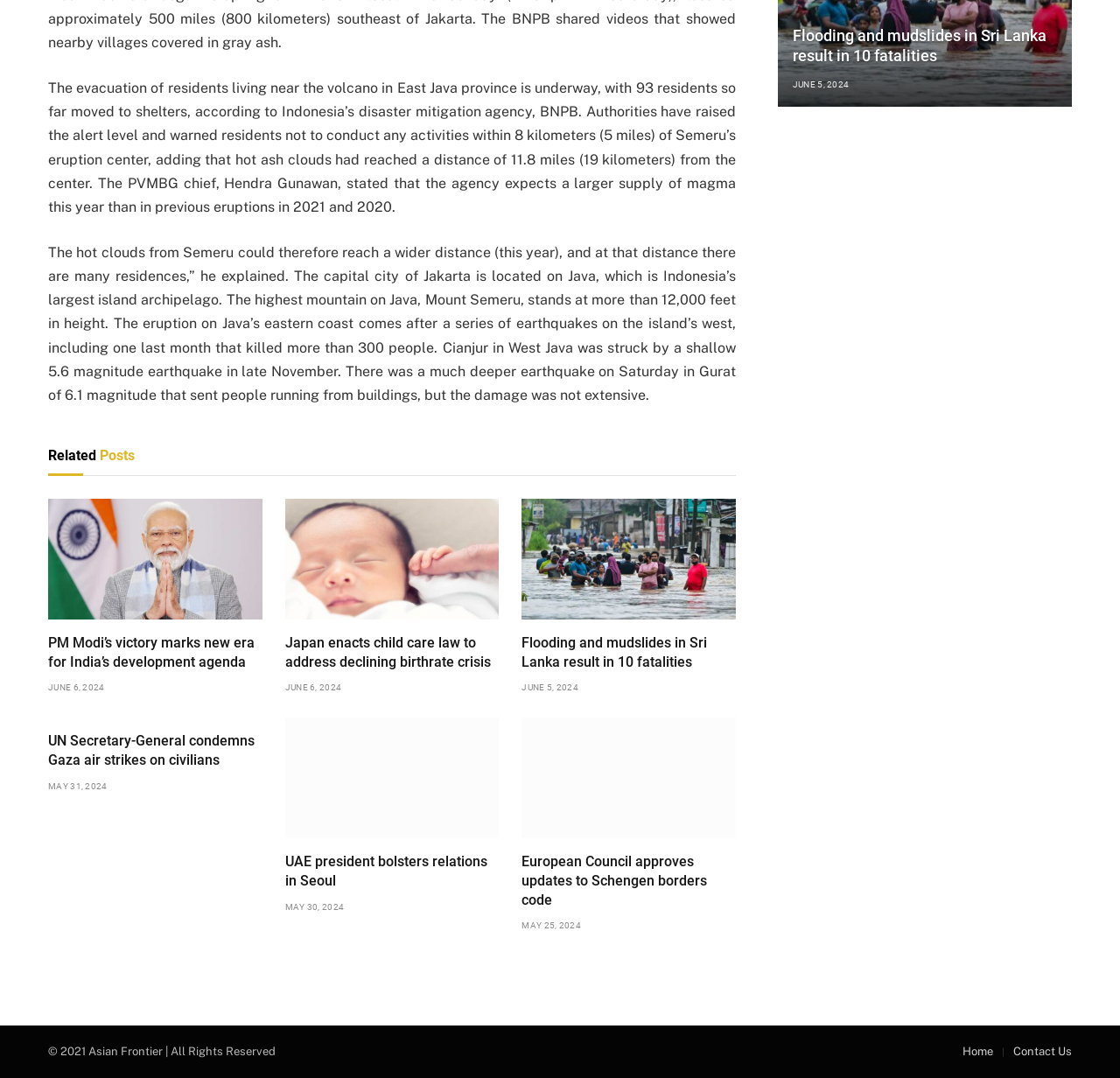Determine the bounding box coordinates of the UI element described by: "Contact Us".

[0.905, 0.969, 0.957, 0.982]